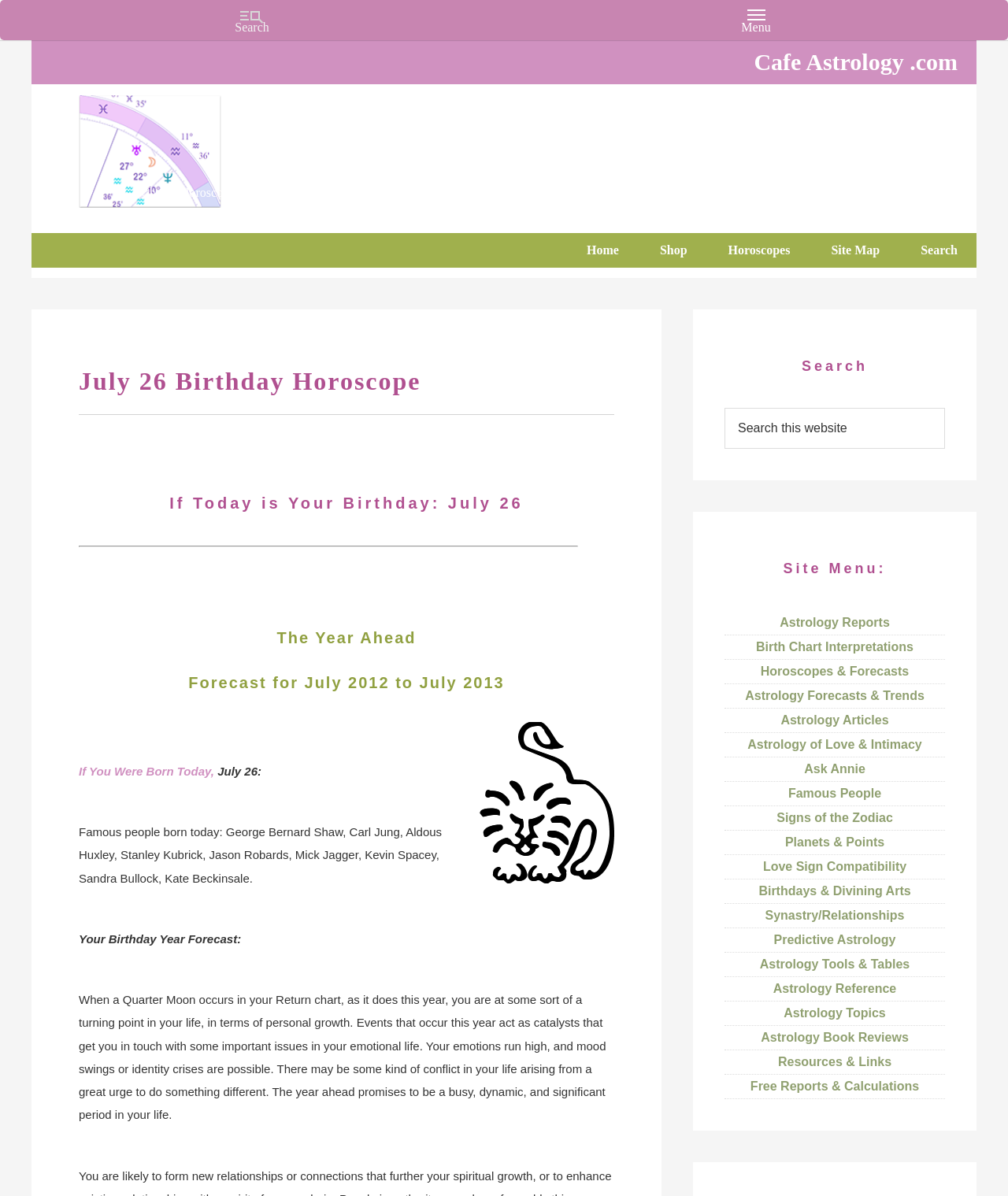Determine the bounding box coordinates of the section I need to click to execute the following instruction: "View Horoscopes and Forecasts". Provide the coordinates as four float numbers between 0 and 1, i.e., [left, top, right, bottom].

[0.704, 0.195, 0.803, 0.224]